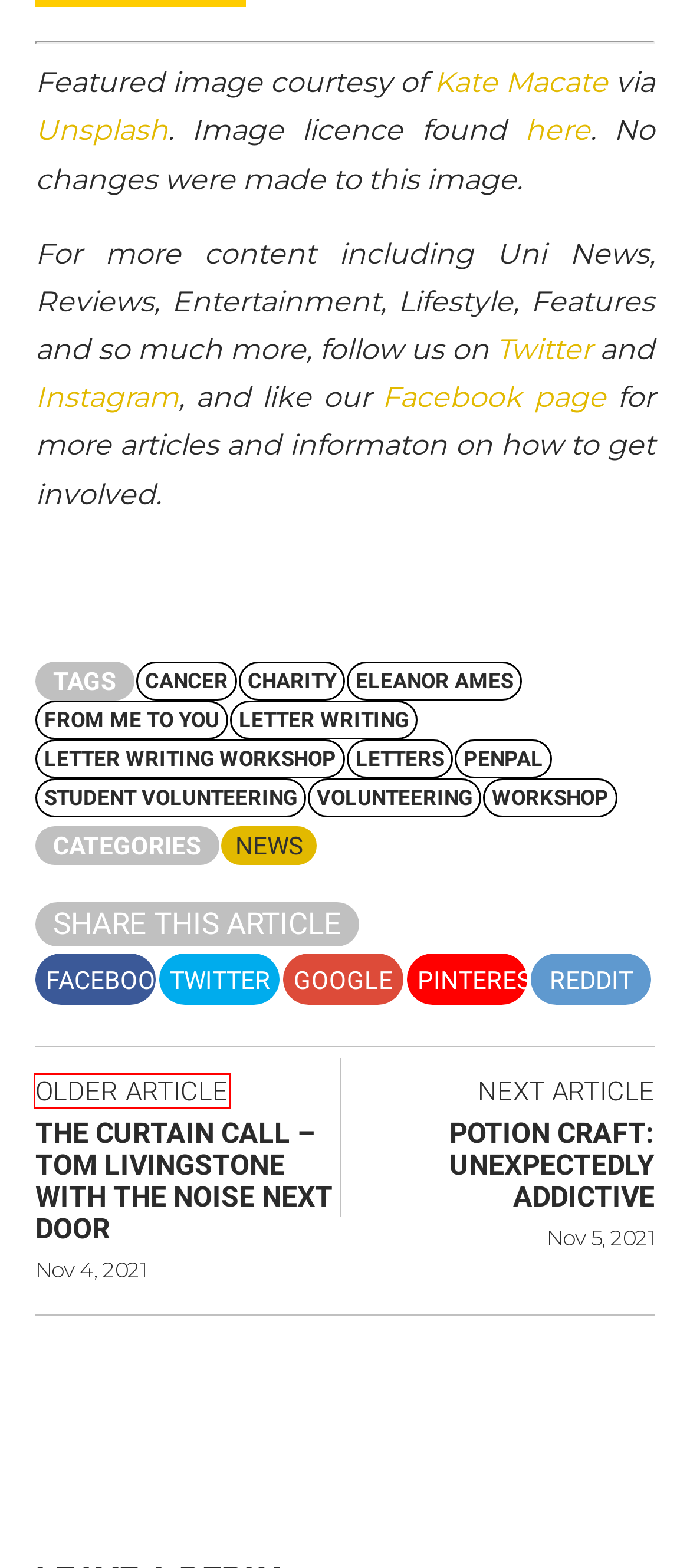Observe the provided screenshot of a webpage that has a red rectangle bounding box. Determine the webpage description that best matches the new webpage after clicking the element inside the red bounding box. Here are the candidates:
A. The Curtain Call - Tom Livingstone With The Noise Next Door - Impact Magazine
B. letters Archives - Impact Magazine
C. charity Archives - Impact Magazine
D. Volunteering Archives - Impact Magazine
E. letter writing workshop Archives - Impact Magazine
F. Cancer Archives - Impact Magazine
G. License | Unsplash
H. penpal Archives - Impact Magazine

A